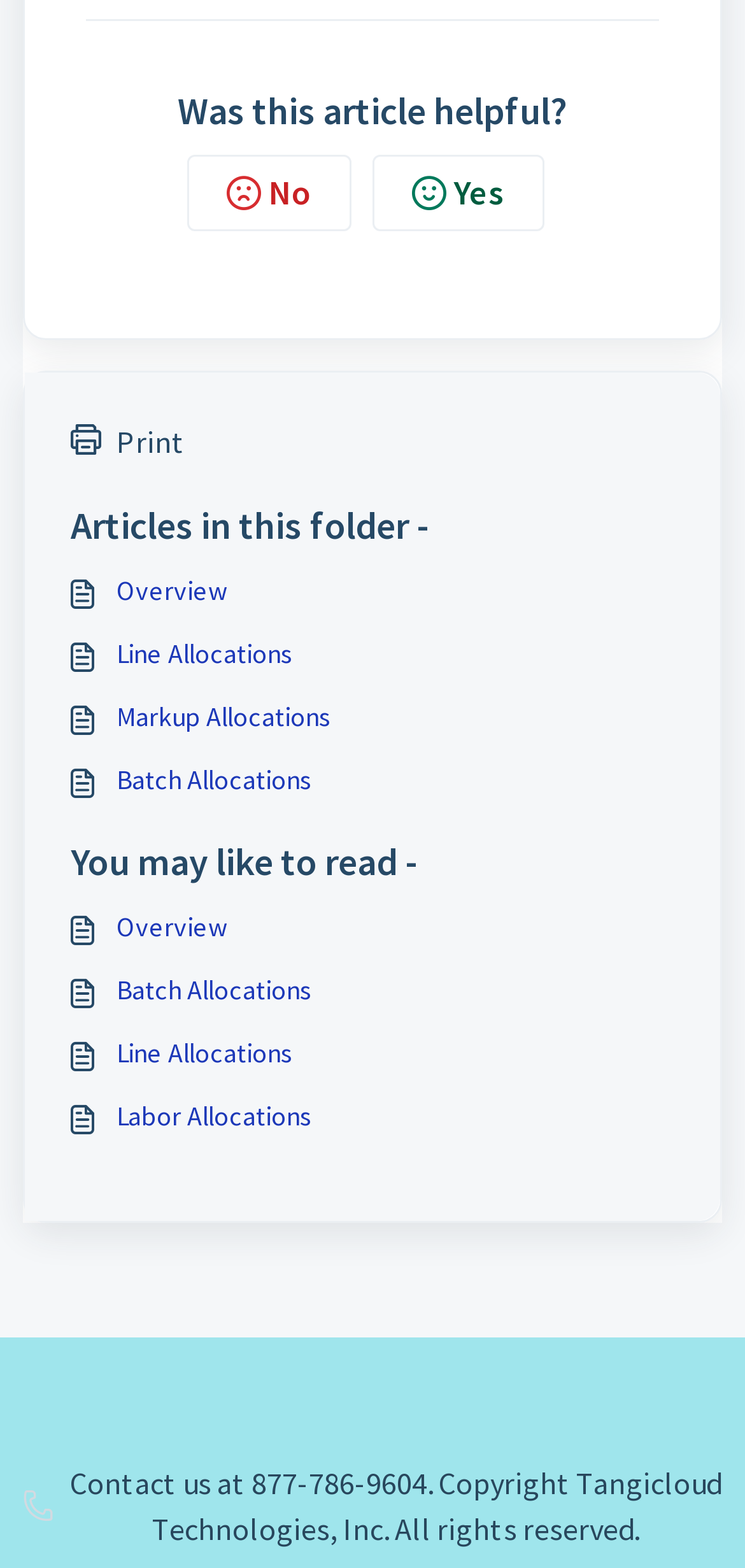Respond to the following question using a concise word or phrase: 
What is the topic of the links under 'Articles in this folder'?

Allocations